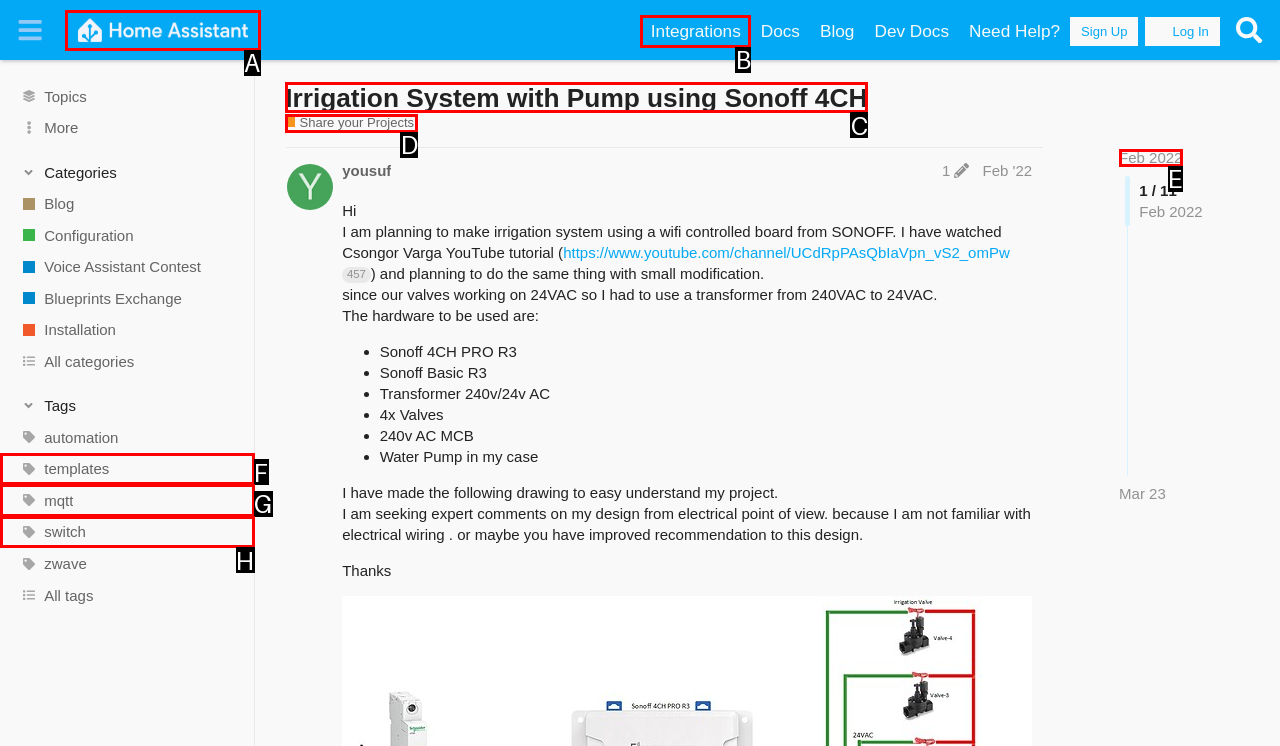Choose the letter of the option that needs to be clicked to perform the task: View the 'Irrigation System with Pump using Sonoff 4CH' project. Answer with the letter.

C